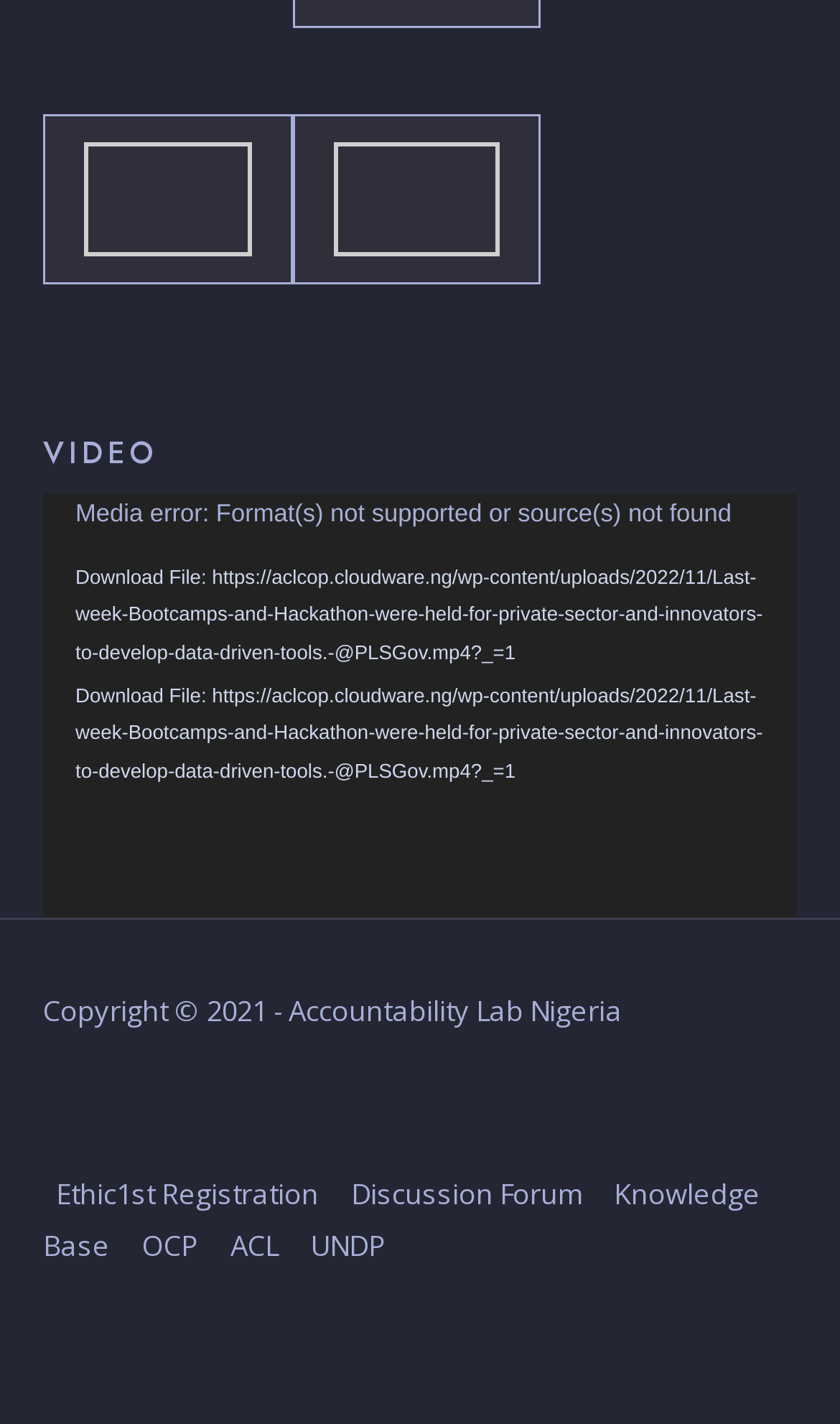Please provide the bounding box coordinate of the region that matches the element description: Download File: https://aclcop.cloudware.ng/wp-content/uploads/2022/11/Last-week-Bootcamps-and-Hackathon-were-held-for-private-sector-and-innovators-to-develop-data-driven-tools.-@PLSGov.mp4?_=1. Coordinates should be in the format (top-left x, top-left y, bottom-right x, bottom-right y) and all values should be between 0 and 1.

[0.051, 0.393, 0.949, 0.472]